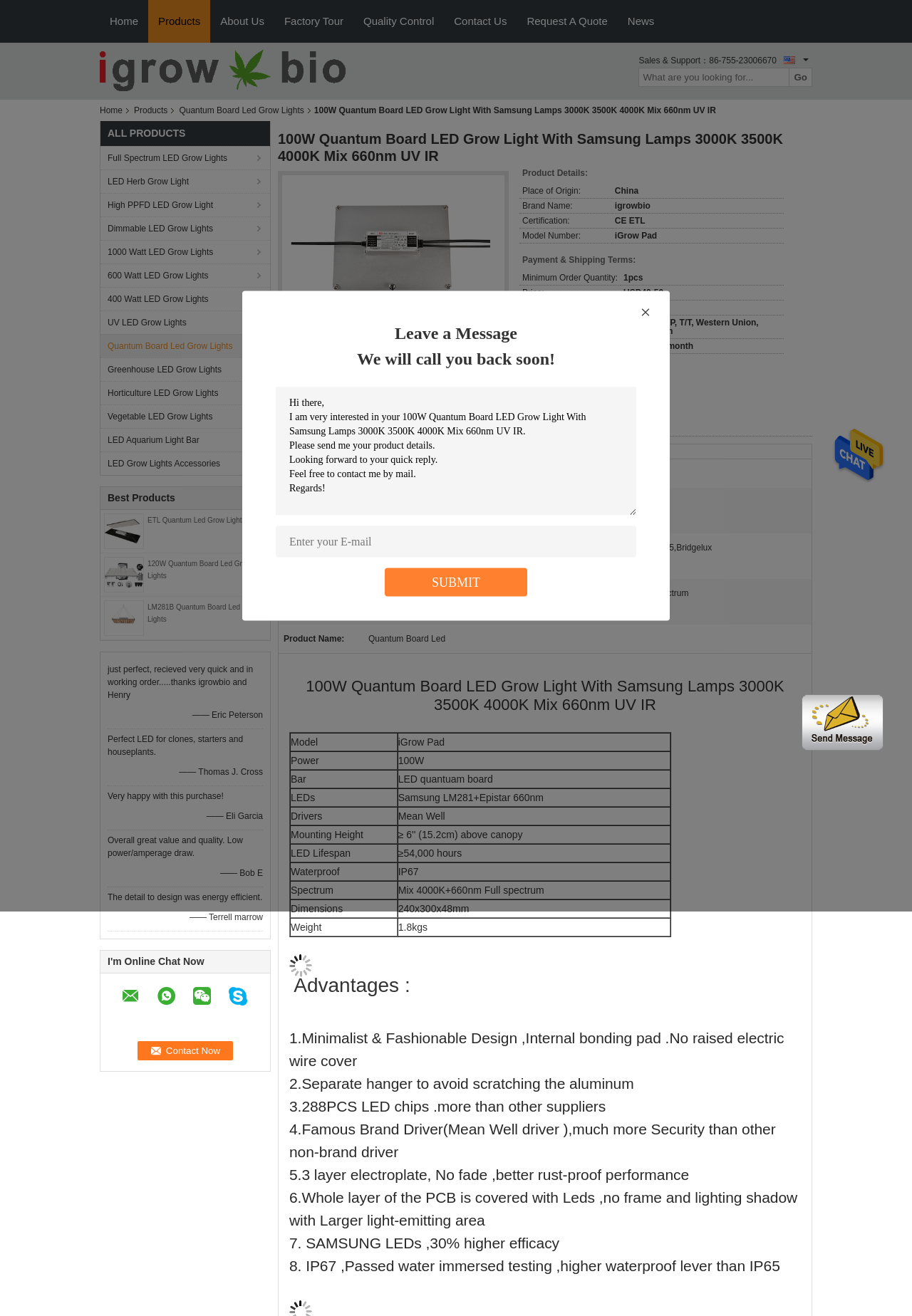Determine the bounding box coordinates of the UI element described by: "Quality Control".

[0.388, 0.0, 0.487, 0.032]